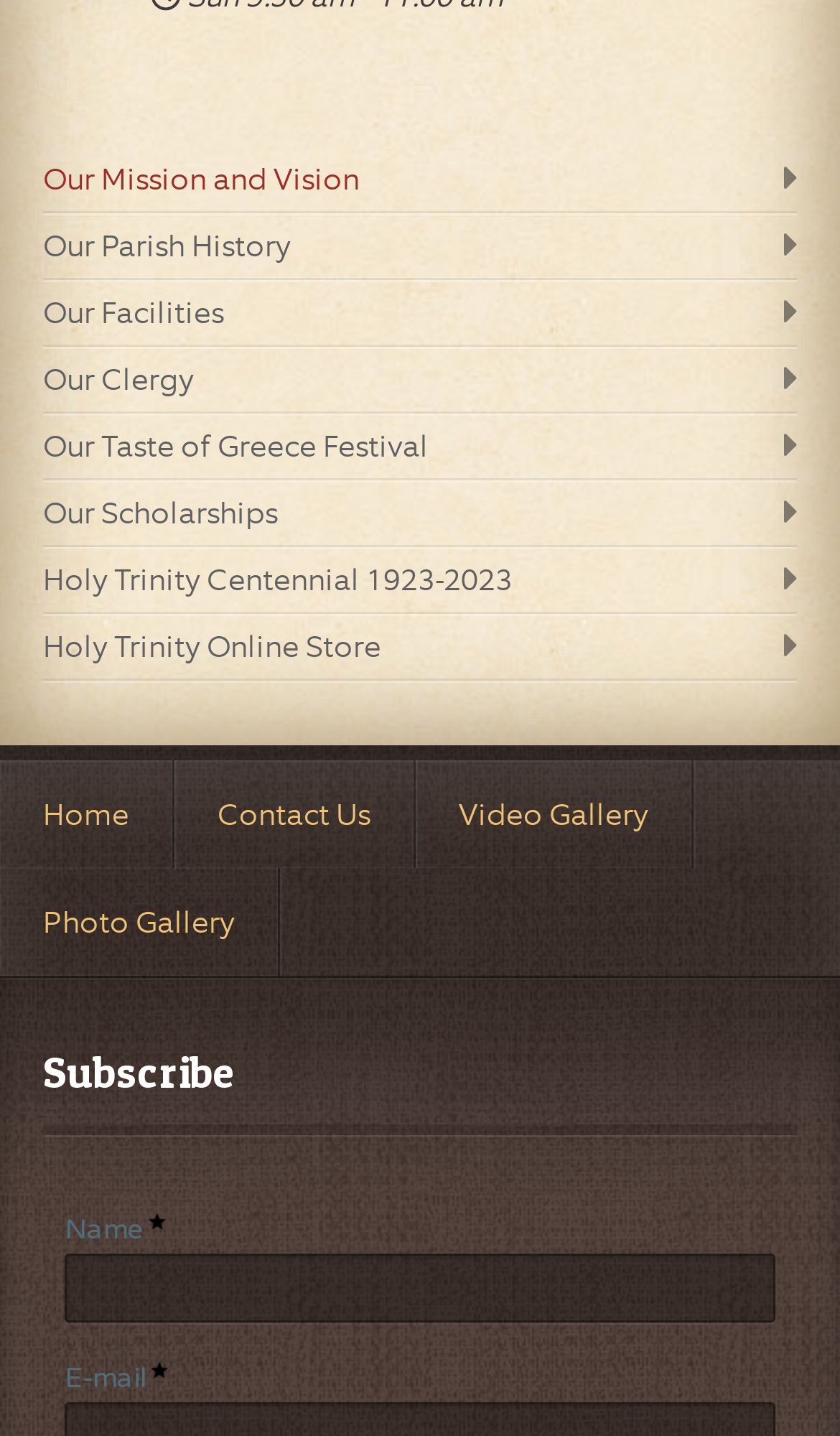Could you indicate the bounding box coordinates of the region to click in order to complete this instruction: "Click on Our Mission and Vision".

[0.051, 0.102, 0.949, 0.147]